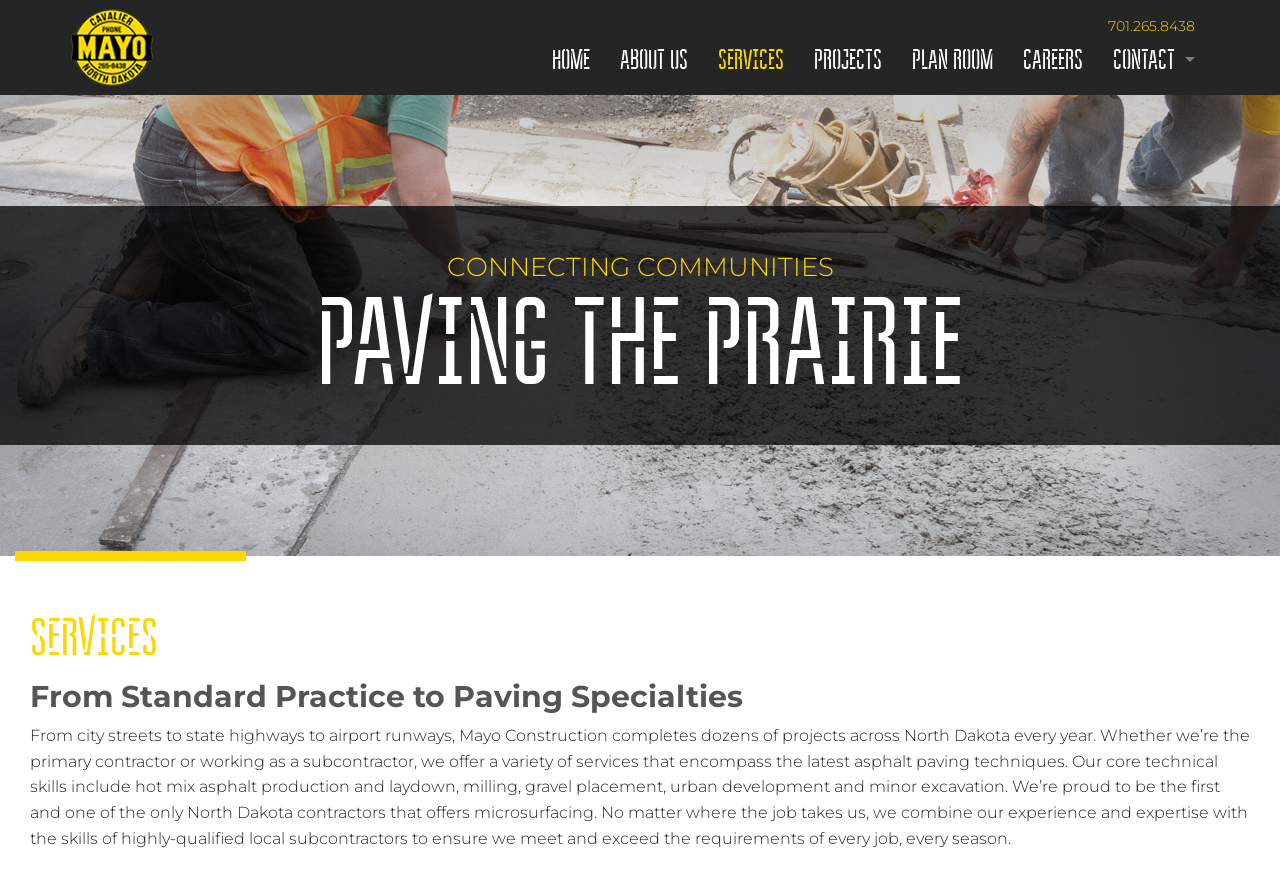Determine the bounding box for the described HTML element: "General Information". Ensure the coordinates are four float numbers between 0 and 1 in the format [left, top, right, bottom].

[0.858, 0.092, 0.945, 0.143]